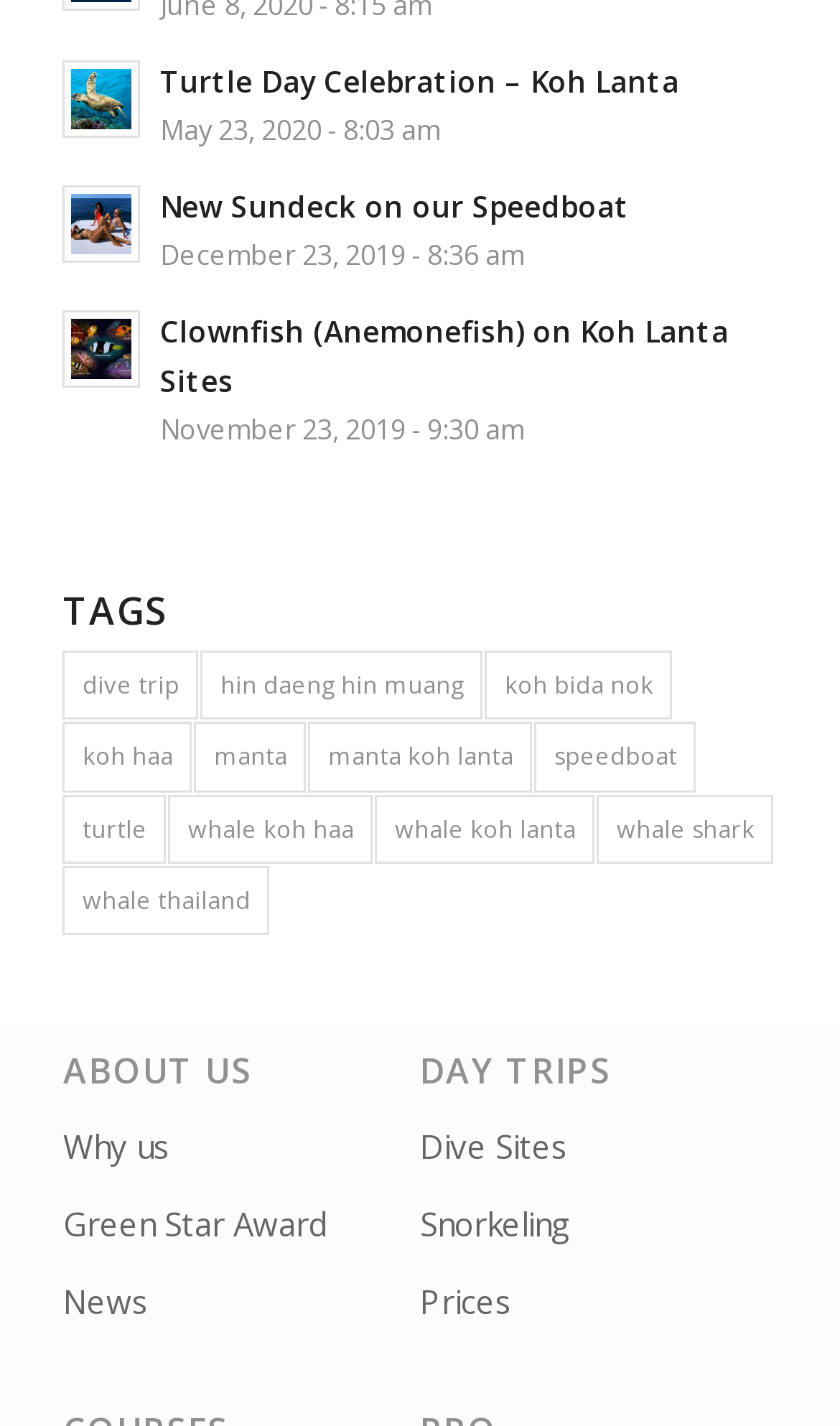Answer the question using only one word or a concise phrase: What type of trips are offered by the website?

Dive and snorkeling